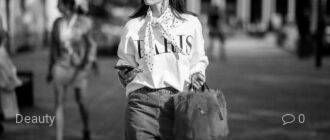Analyze the image and describe all key details you can observe.

The image captures a fashionable individual walking in an urban setting, dressed in a stylish white shirt with the word "PARIS" prominently displayed on it. She pairs this chic top with high-waisted jeans, exuding a casual yet sophisticated look. The woman accessorizes with a coordinated handbag, contributing to her overall fashionable appearance. The scene is monochromatic, enhancing the focus on her outfit and the surrounding ambiance. In the backdrop, other pedestrians can be seen, hinting at a lively city atmosphere. This image is part of a post titled "Best Ways To Dress Up Your Handbag With A Scarf," highlighting trendy ways to elevate personal style.